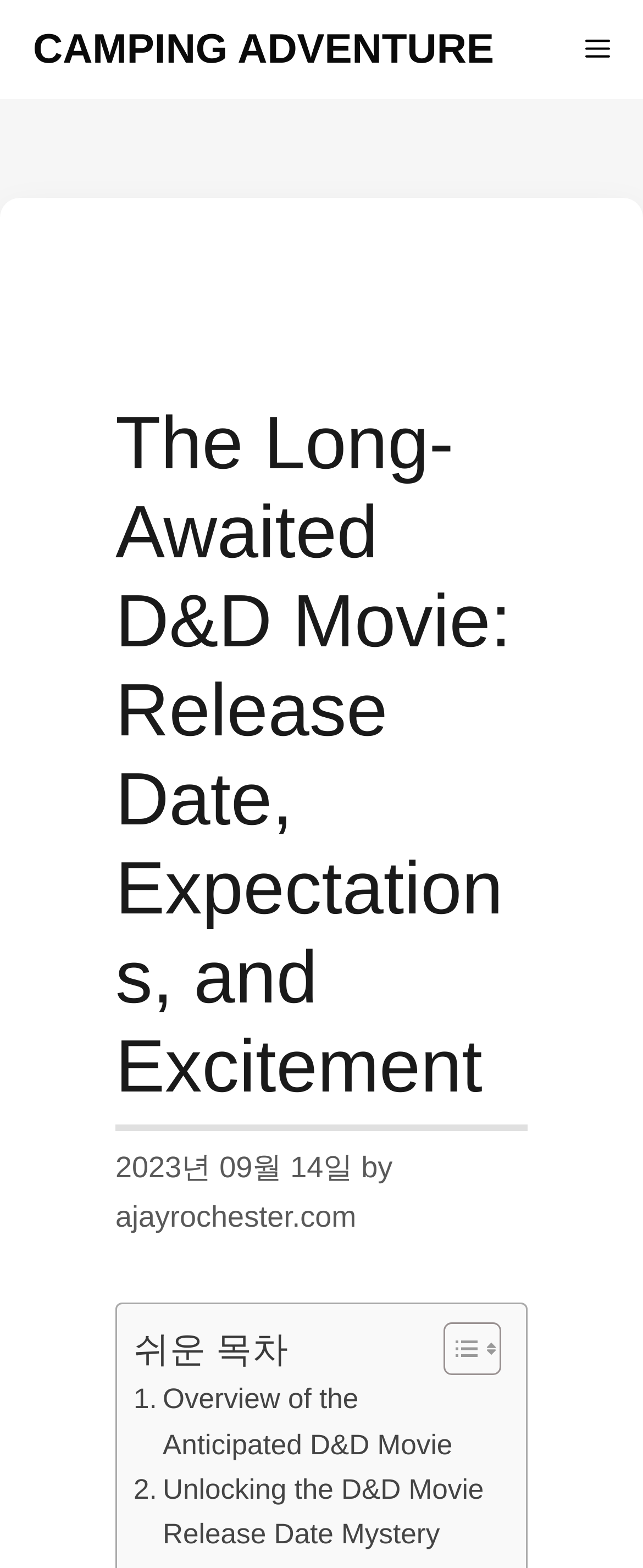Show the bounding box coordinates for the HTML element as described: "Camping Adventure".

[0.051, 0.0, 0.768, 0.063]